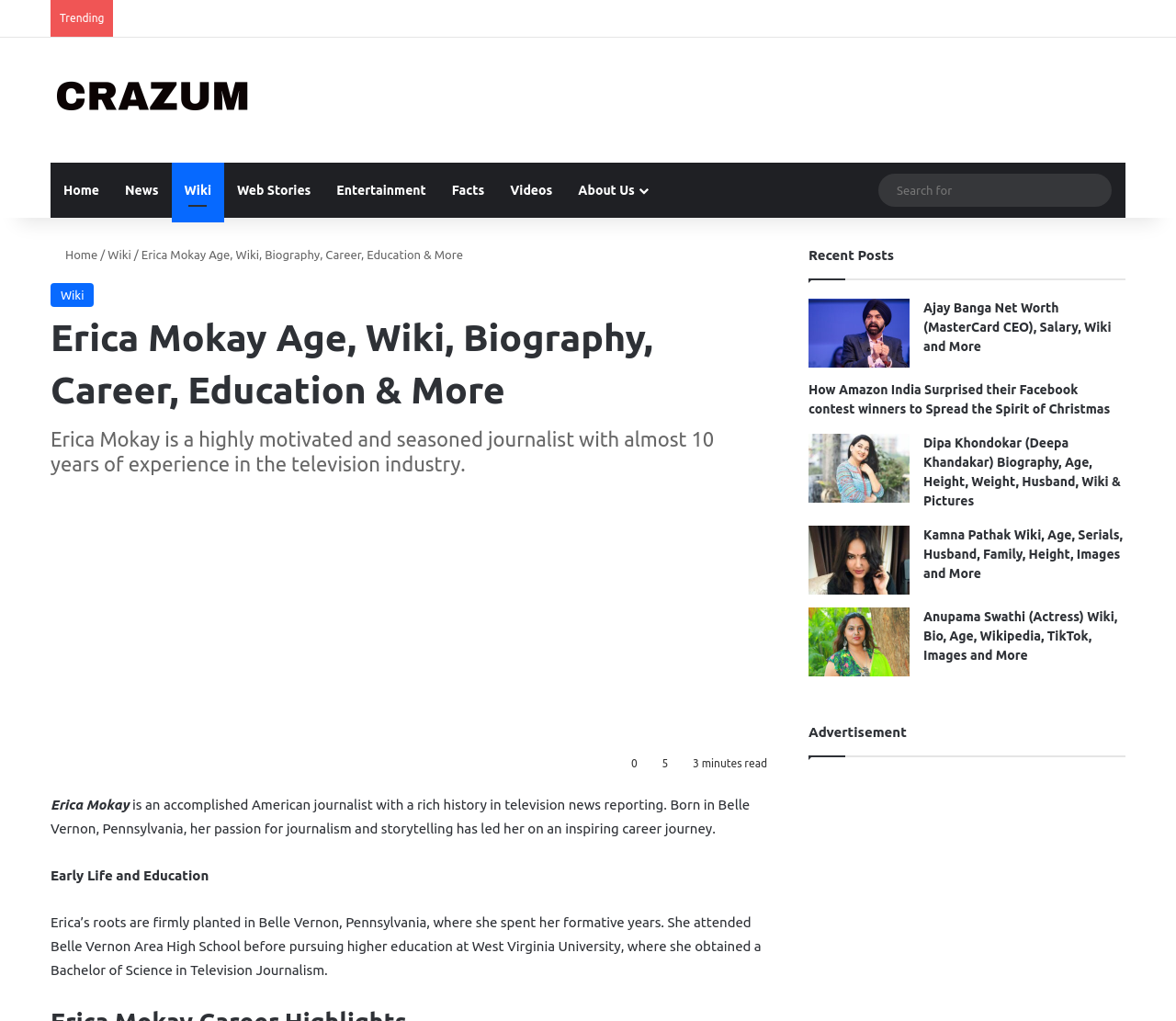Where did Erica Mokay attend college?
Please provide a detailed answer to the question.

According to the webpage, Erica Mokay obtained a Bachelor of Science in Television Journalism from West Virginia University, which suggests that she attended college at this institution.